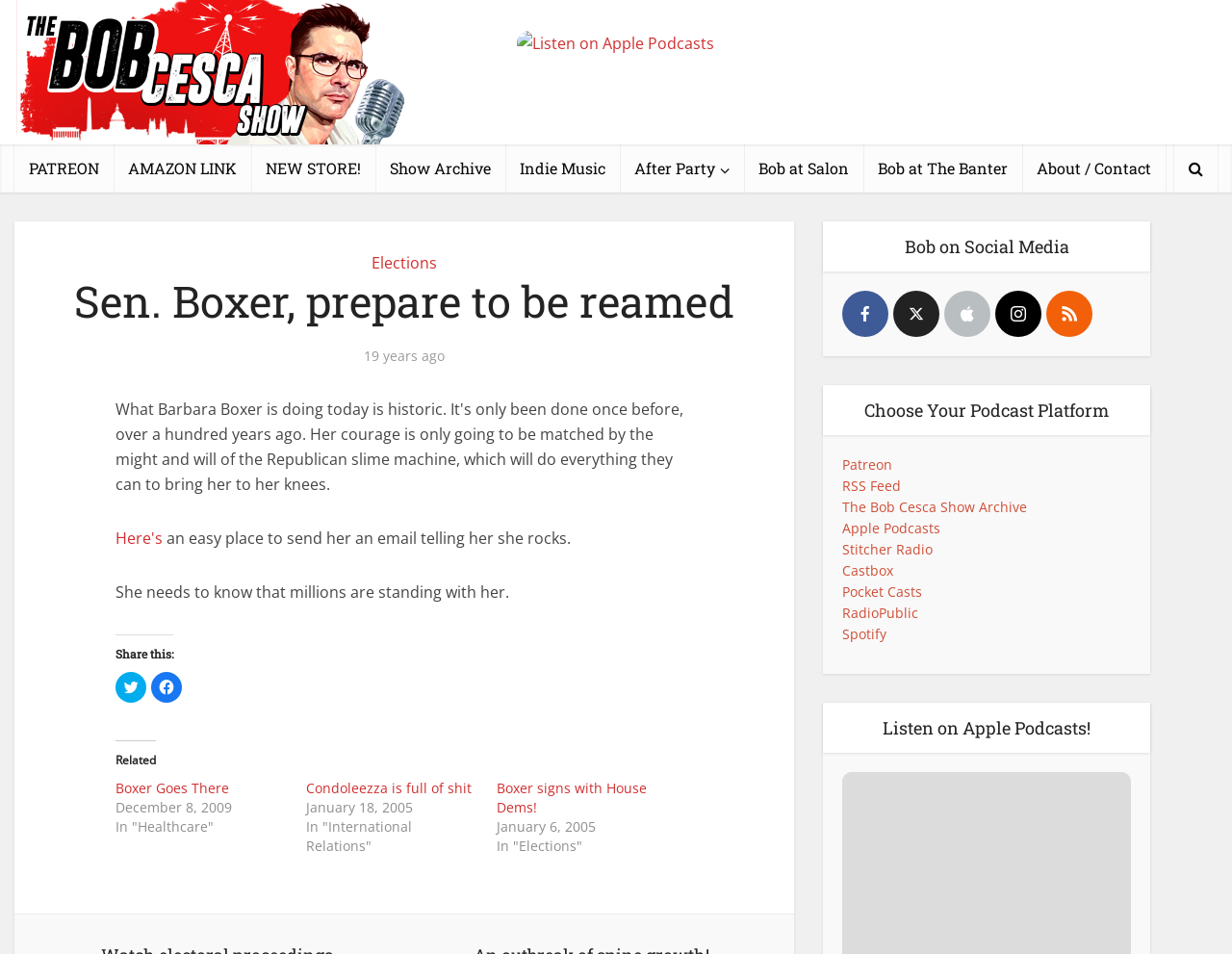What is the name of the podcast? Observe the screenshot and provide a one-word or short phrase answer.

The Bob Cesca Show